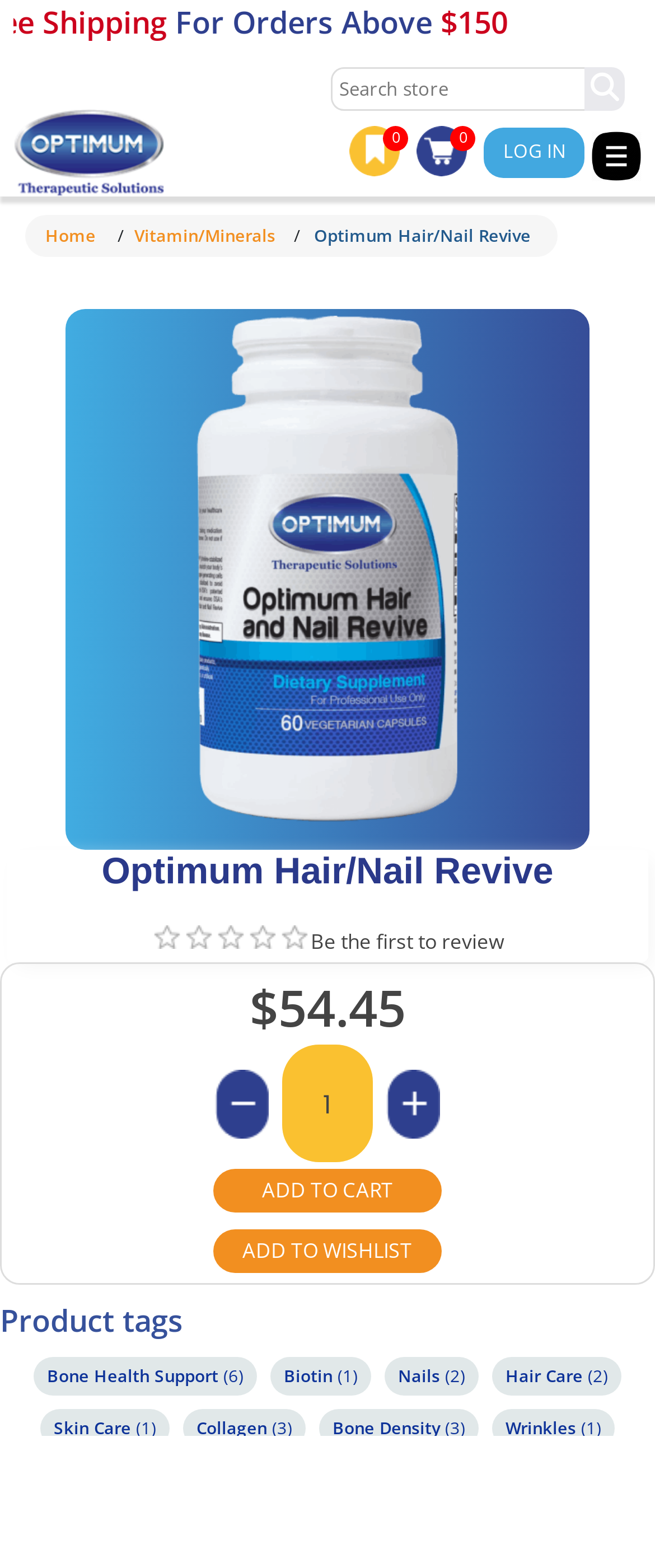Provide your answer in one word or a succinct phrase for the question: 
What is the purpose of the 'ADD TO CART' button?

To add the product to the cart